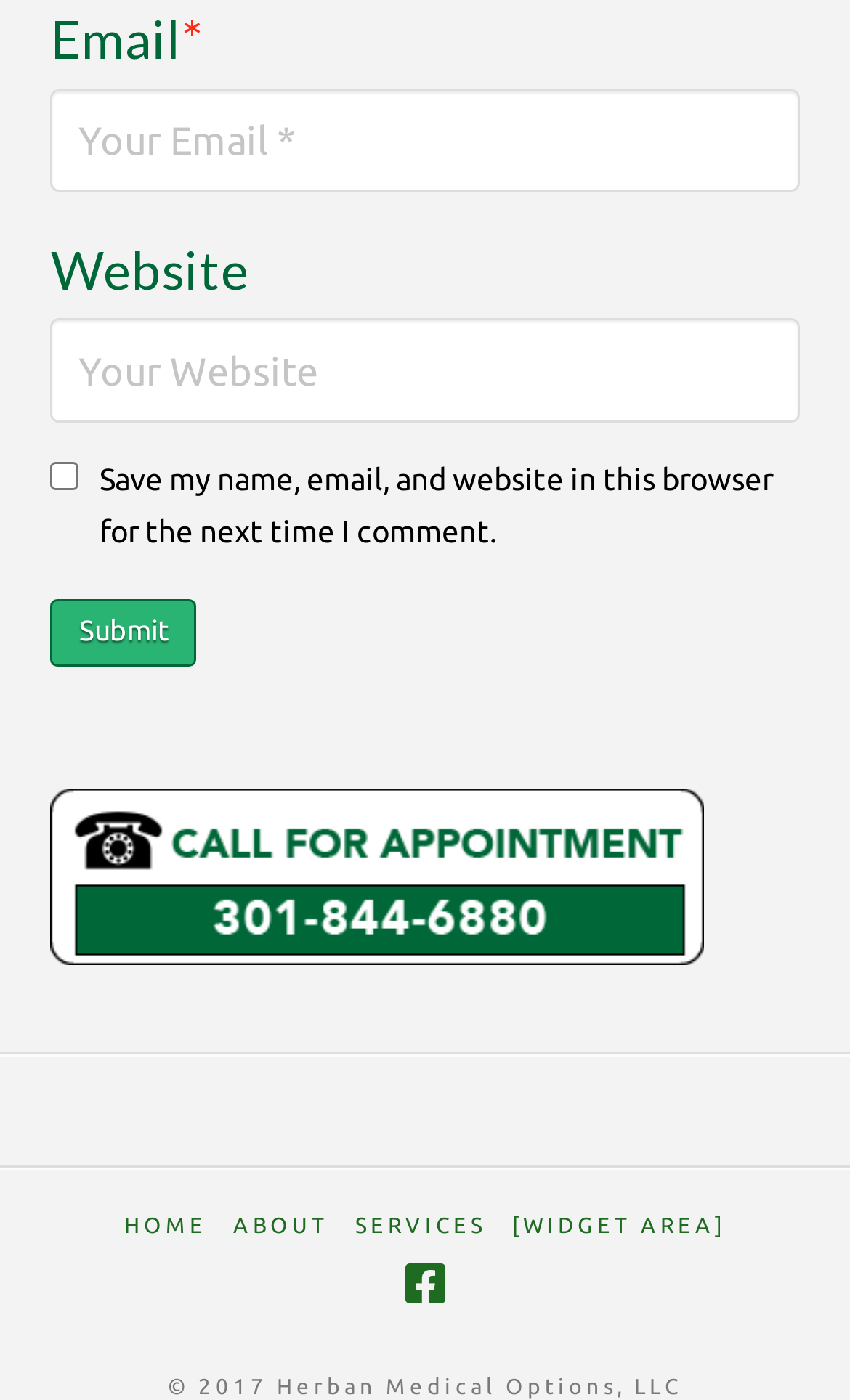Please give a short response to the question using one word or a phrase:
What is the label of the second text box?

Website